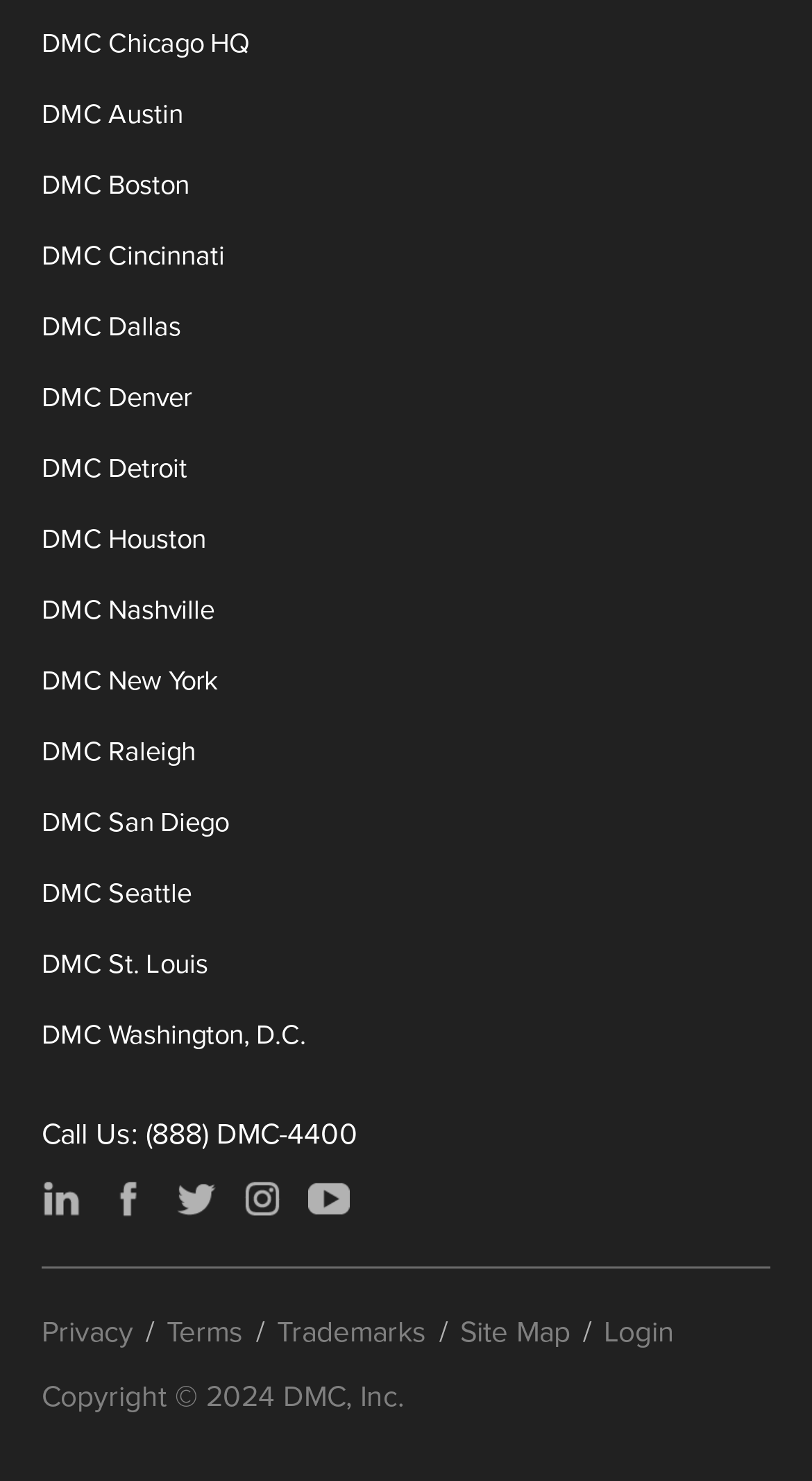Please find the bounding box coordinates of the clickable region needed to complete the following instruction: "Login to the website". The bounding box coordinates must consist of four float numbers between 0 and 1, i.e., [left, top, right, bottom].

[0.744, 0.885, 0.831, 0.915]